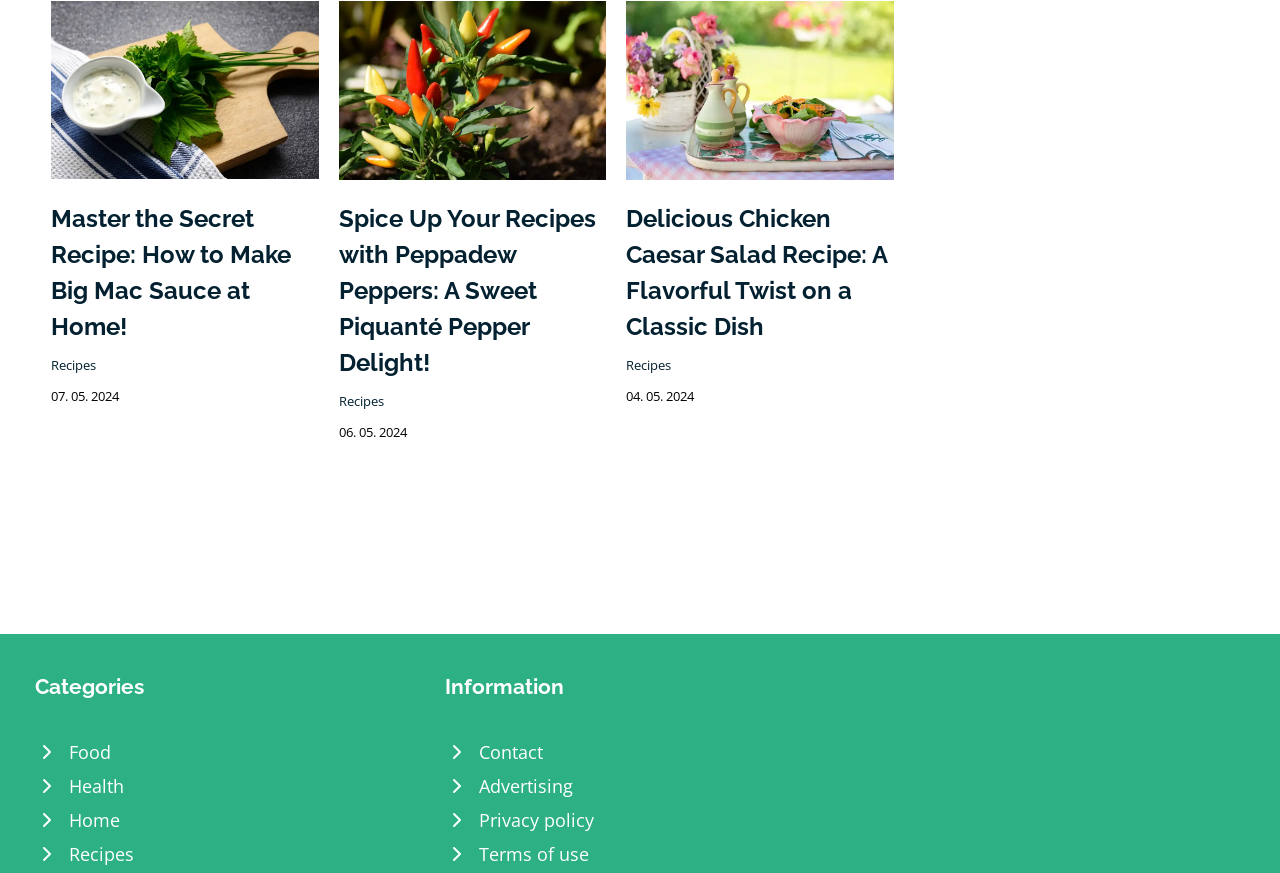Give a one-word or short-phrase answer to the following question: 
What is the title of the second article?

Spice Up Your Recipes with Peppadew Peppers: A Sweet Piquanté Pepper Delight!